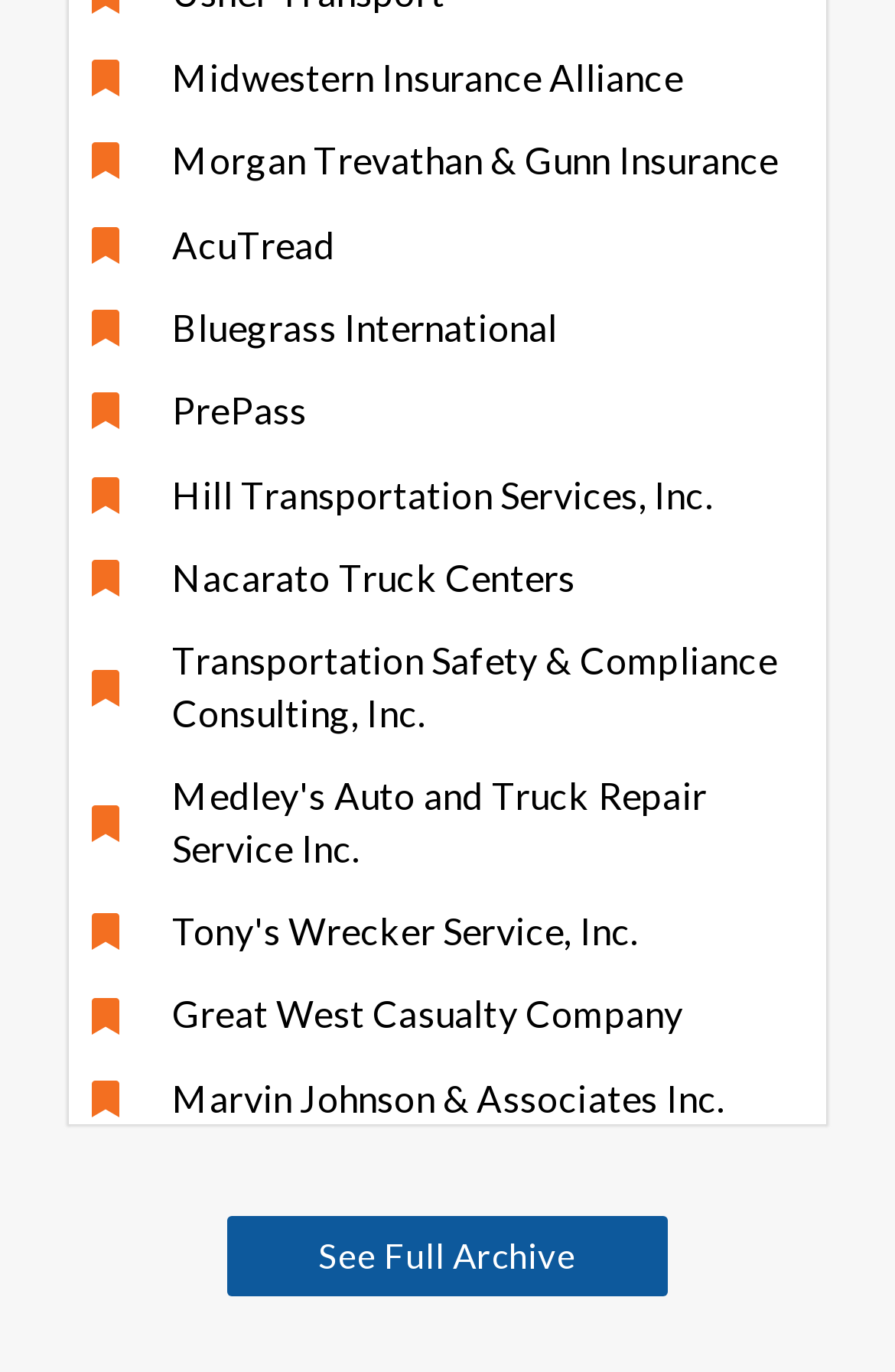Please specify the bounding box coordinates for the clickable region that will help you carry out the instruction: "learn about Great West Casualty Company".

[0.103, 0.721, 0.897, 0.759]